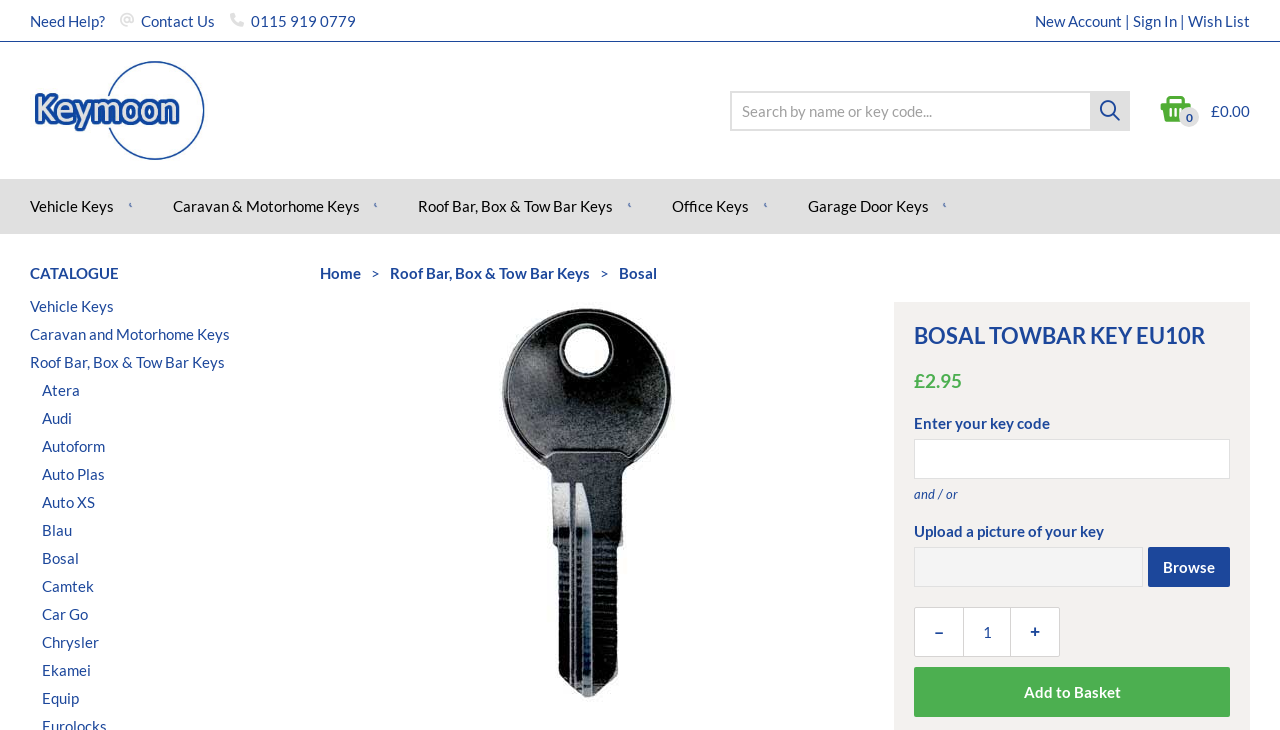Identify and extract the heading text of the webpage.

BOSAL TOWBAR KEY EU10R